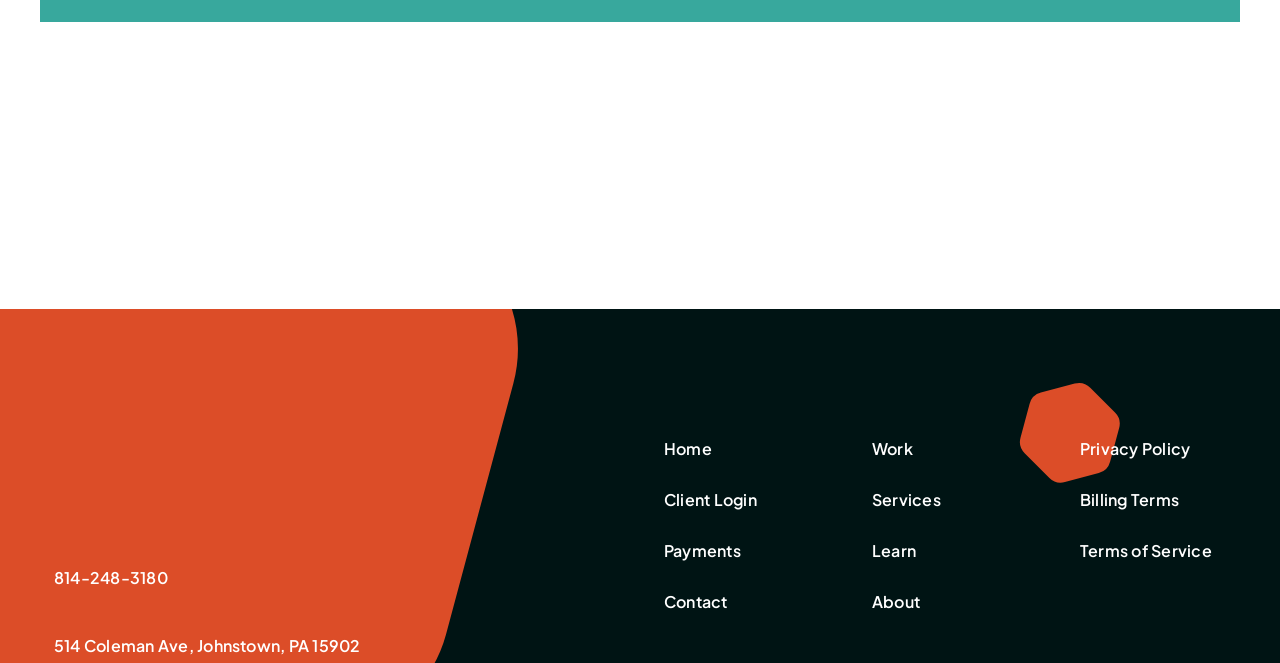What is the logo of the company?
Respond to the question with a single word or phrase according to the image.

inno-tomato-logo